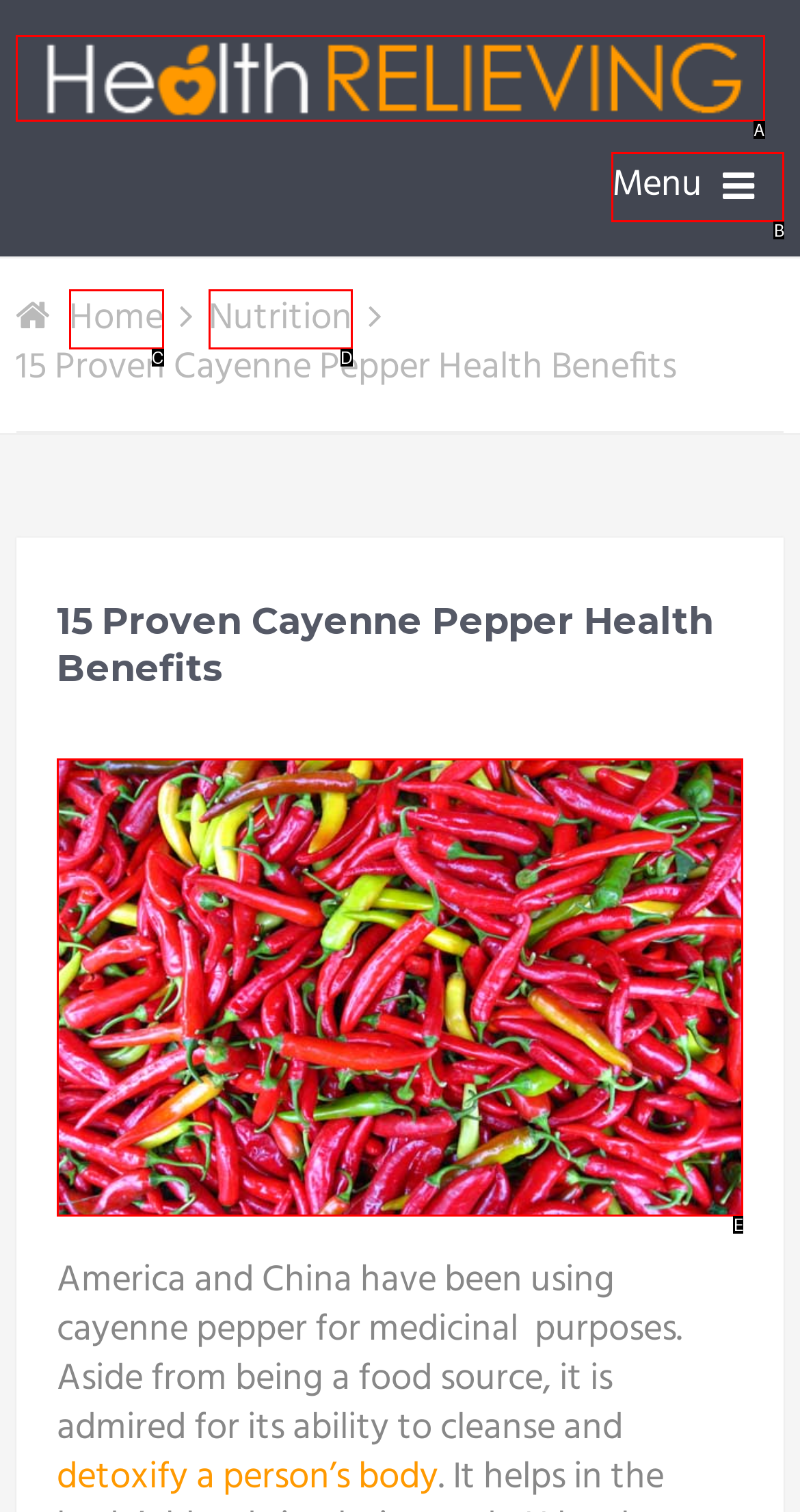Given the element description: Home, choose the HTML element that aligns with it. Indicate your choice with the corresponding letter.

C